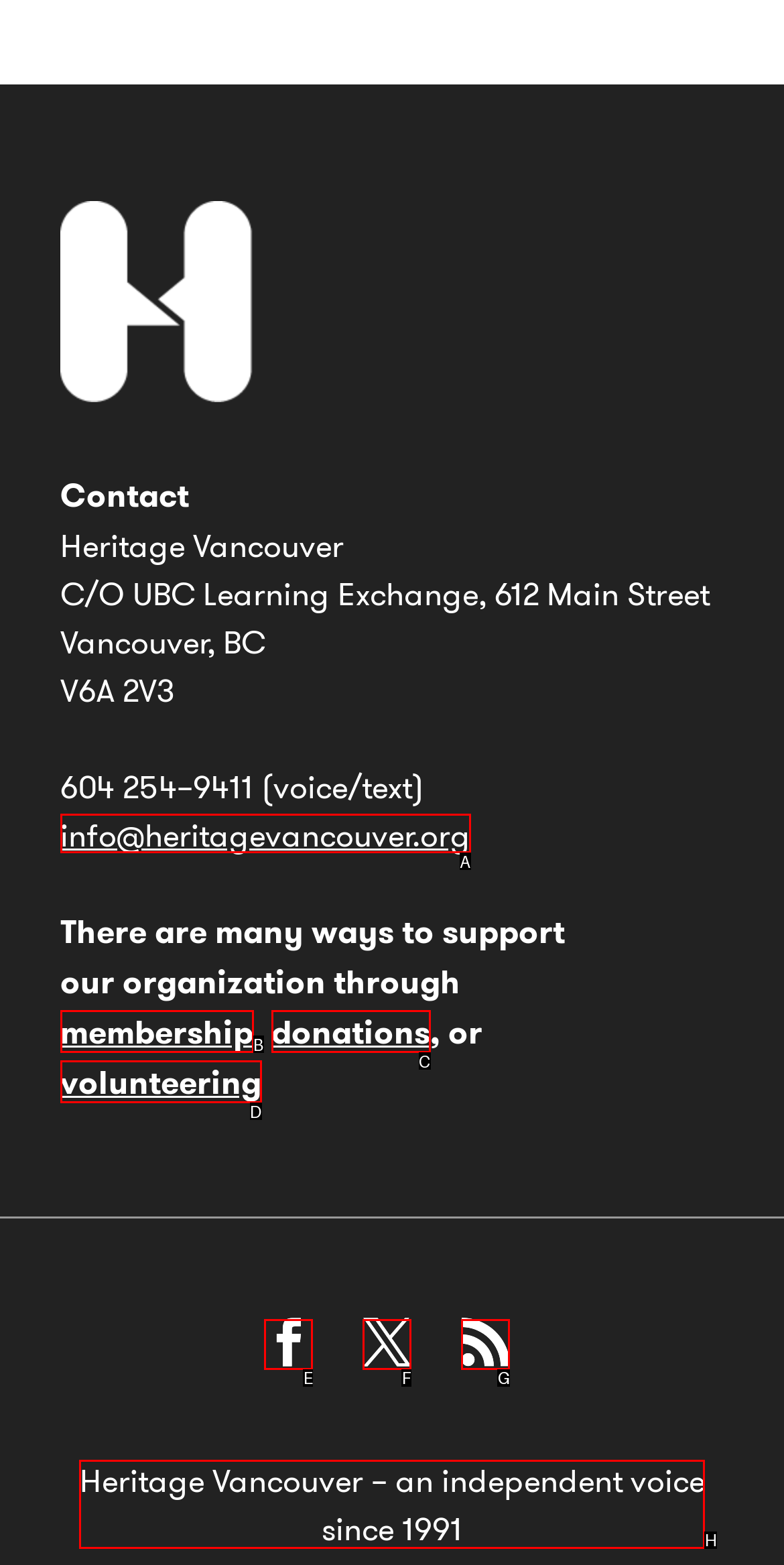Choose the UI element you need to click to carry out the task: Click the 'info@heritagevancouver.org' email link.
Respond with the corresponding option's letter.

A